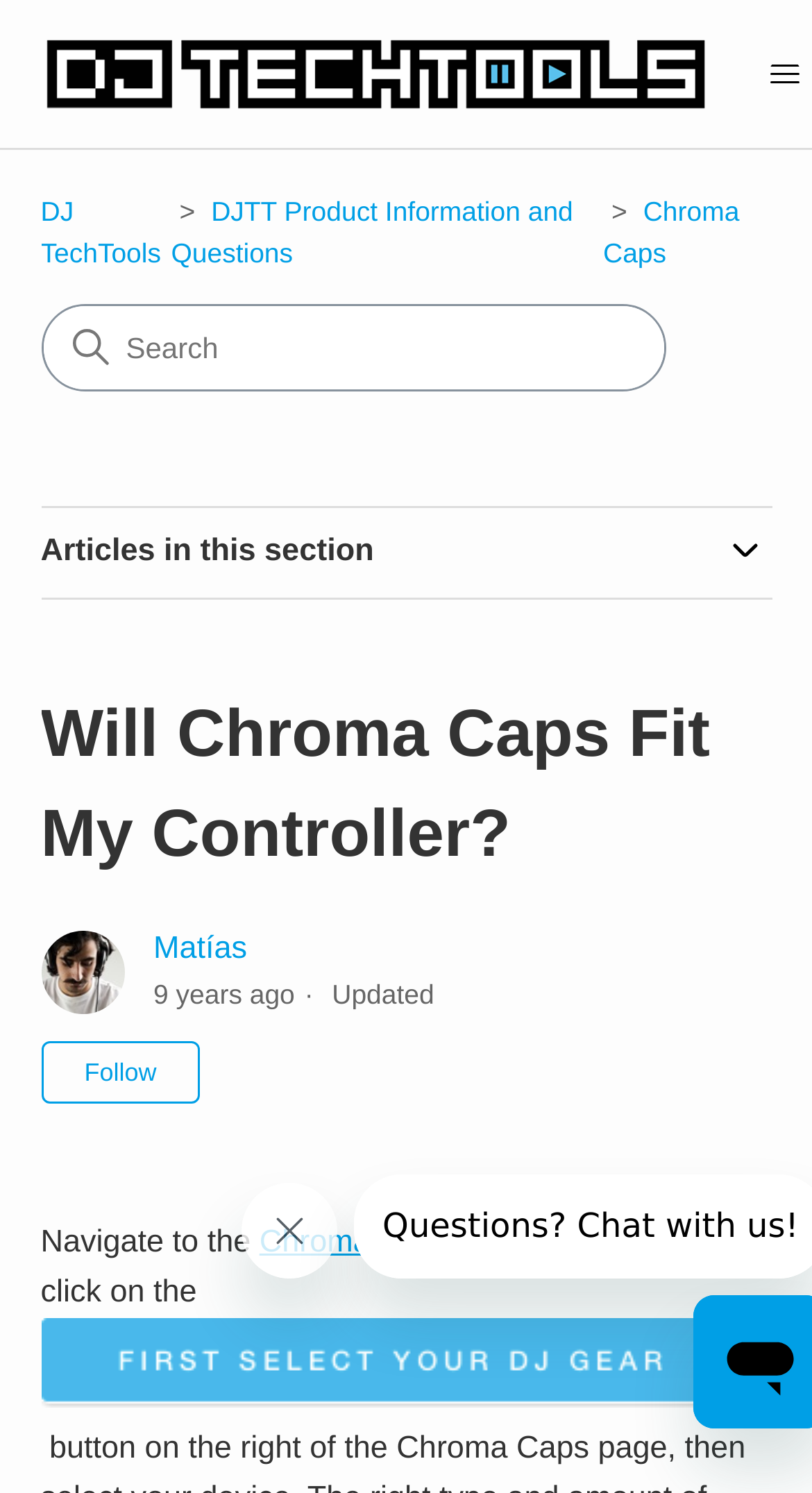Examine the image carefully and respond to the question with a detailed answer: 
Who is the author of the article?

I found the answer by looking at the link 'Matías' below the heading of the webpage, which suggests that Matías is the author of the article.